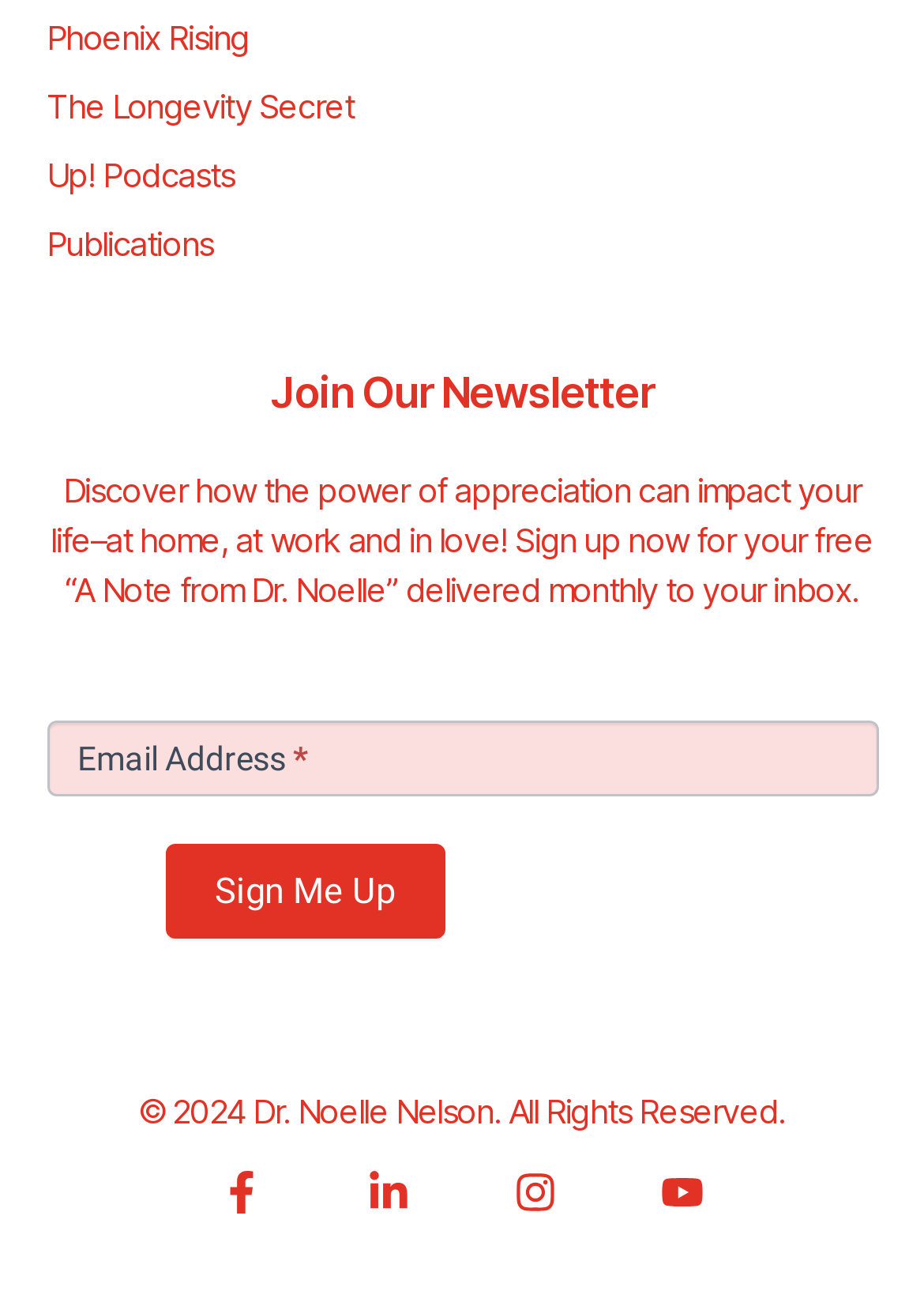Analyze the image and deliver a detailed answer to the question: What is the copyright year?

The copyright information at the bottom of the webpage states '© 2024 Dr. Noelle Nelson. All Rights Reserved', indicating that the copyright year is 2024.